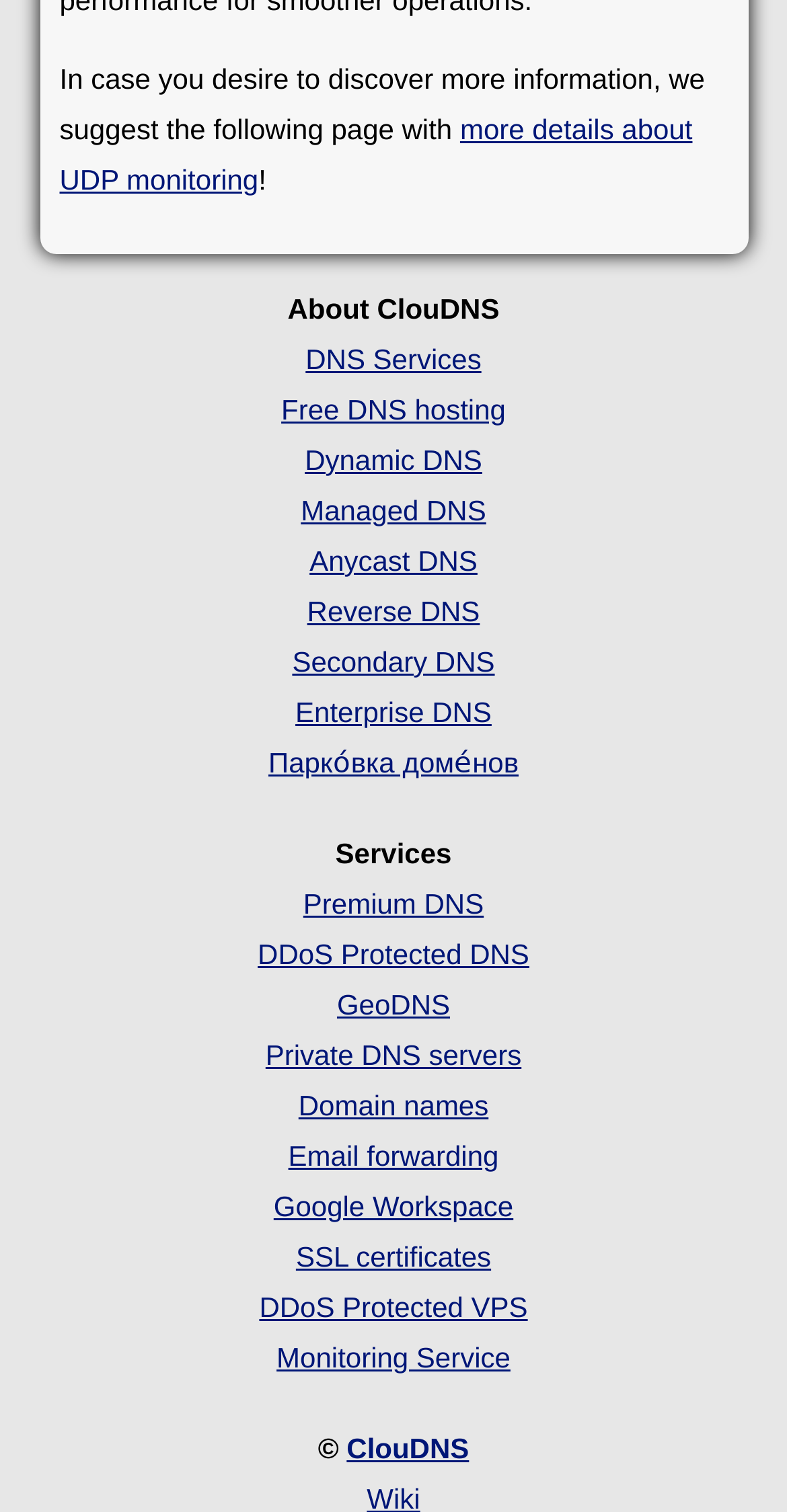Please provide the bounding box coordinates for the UI element as described: "more details about UDP monitoring". The coordinates must be four floats between 0 and 1, represented as [left, top, right, bottom].

[0.076, 0.075, 0.88, 0.129]